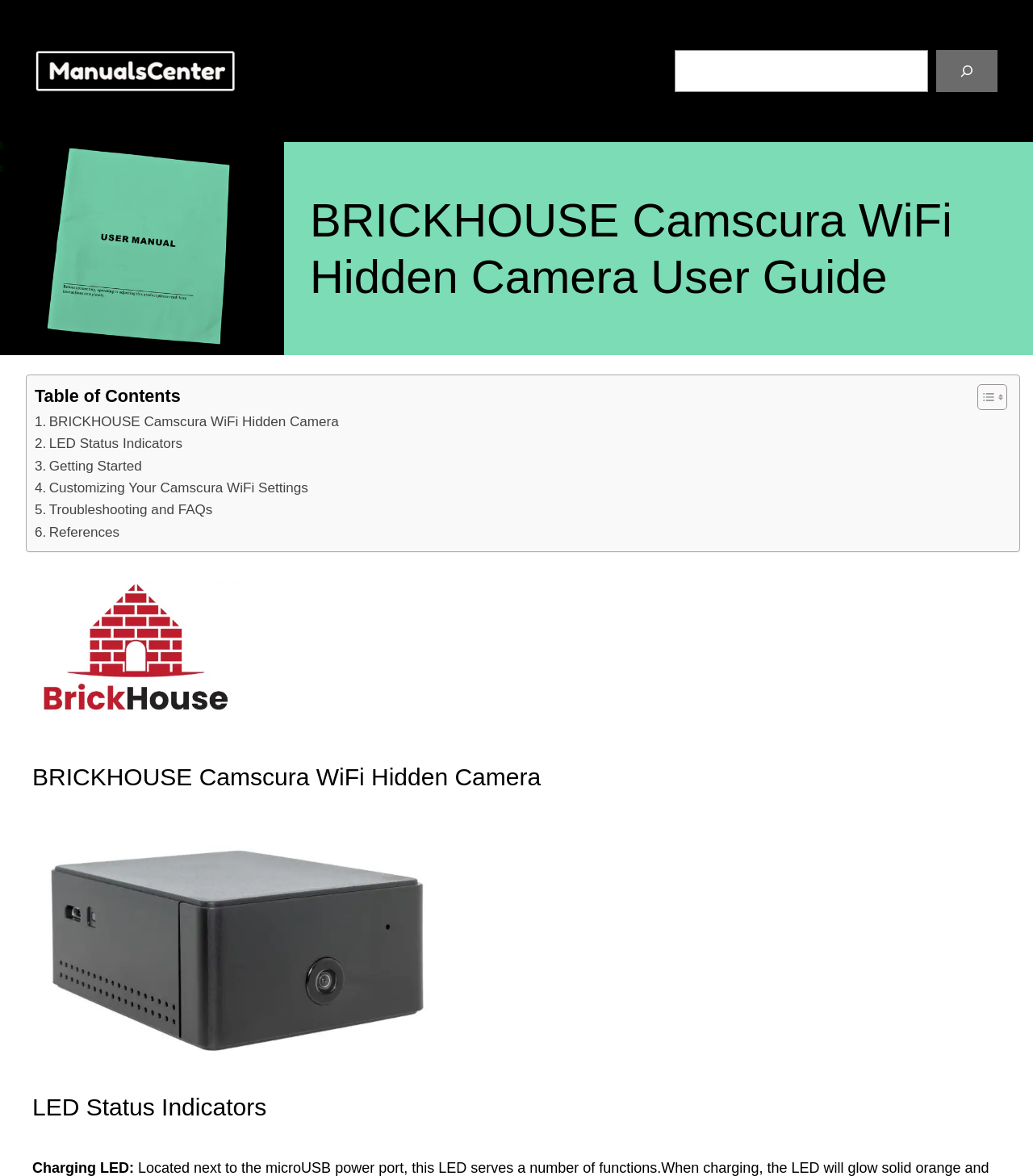What type of device is the subject of this user guide?
Answer the question with a single word or phrase derived from the image.

Hidden camera